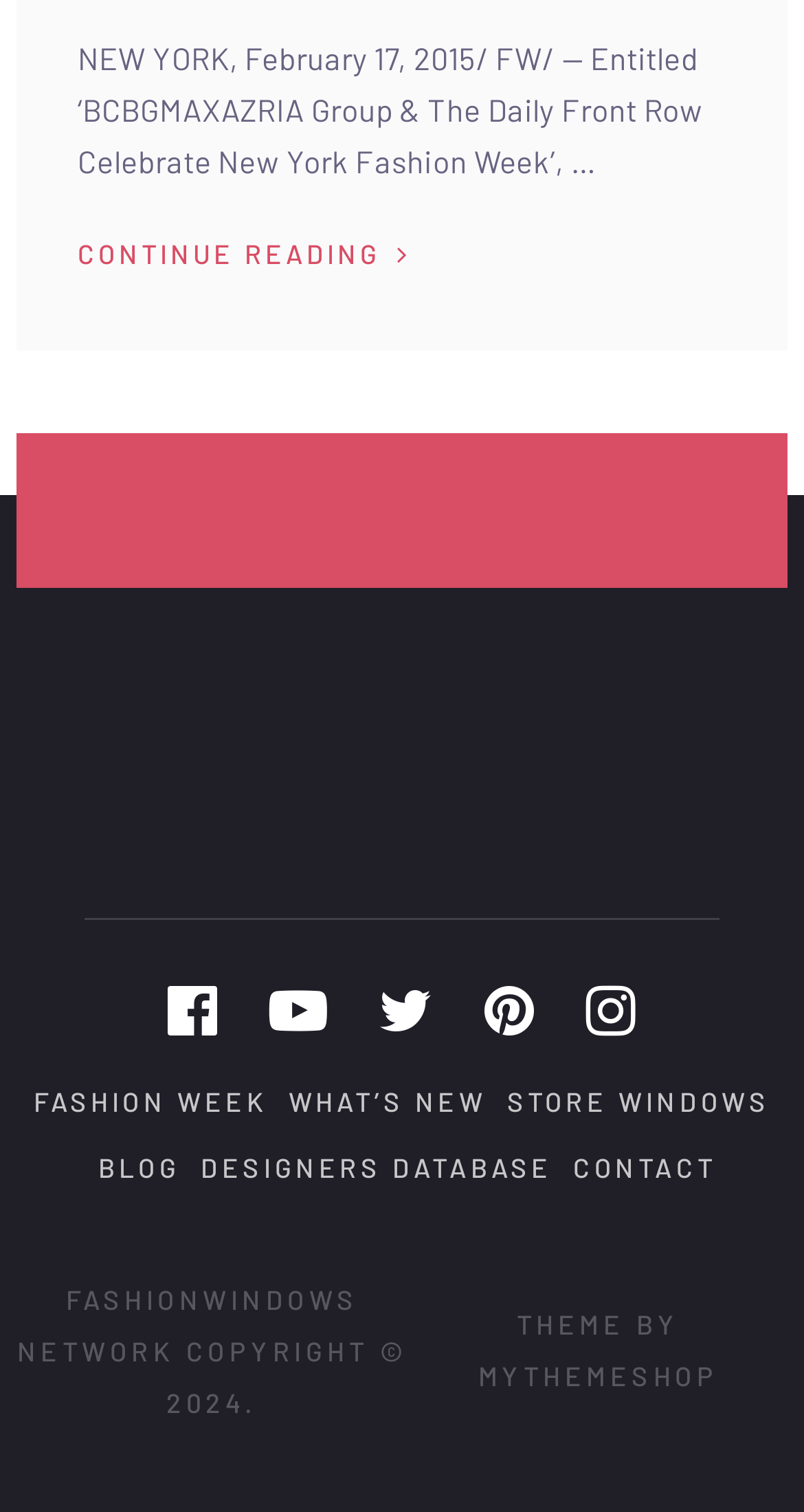Locate the bounding box coordinates of the element that should be clicked to fulfill the instruction: "Check 'In development' status".

None